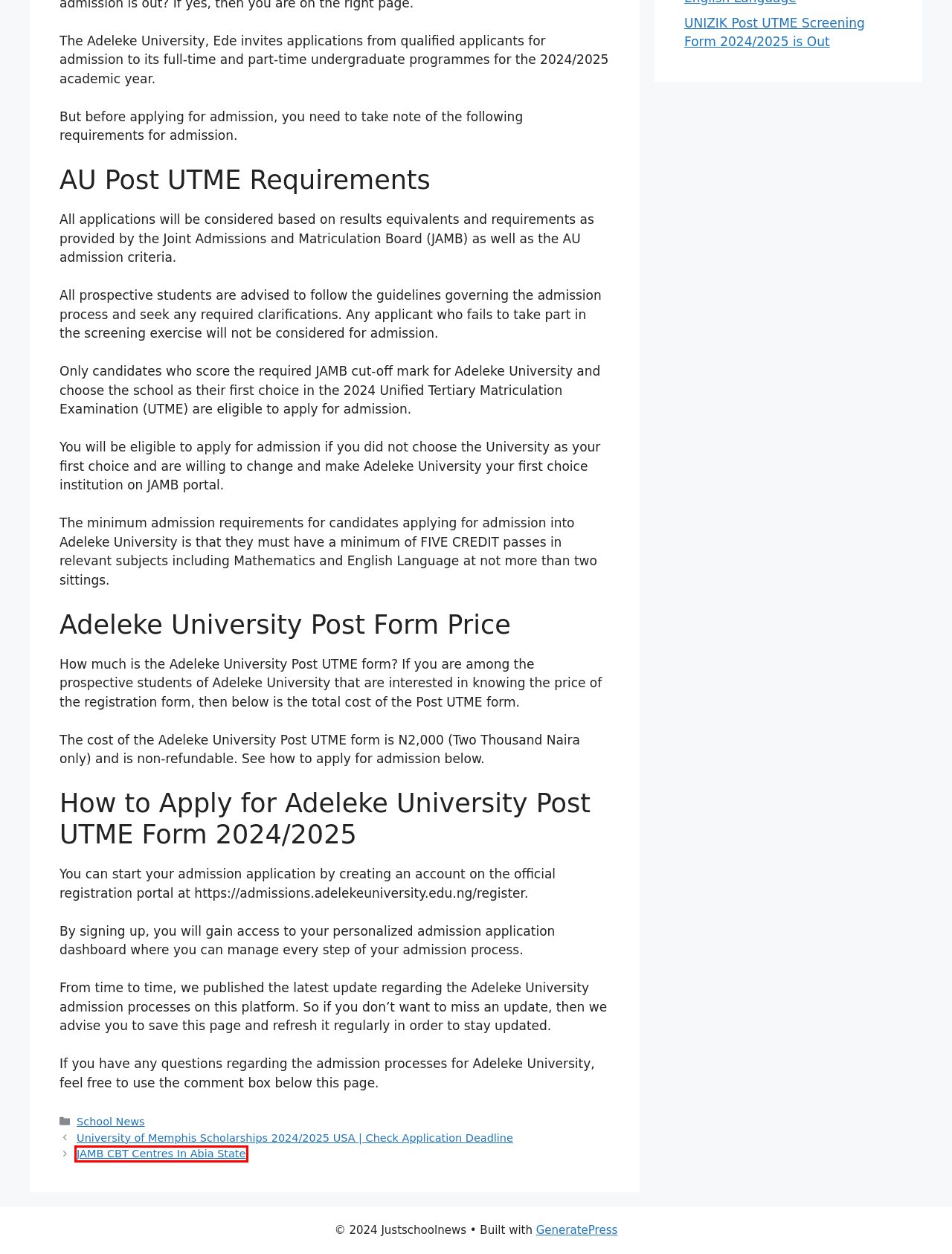After examining the screenshot of a webpage with a red bounding box, choose the most accurate webpage description that corresponds to the new page after clicking the element inside the red box. Here are the candidates:
A. GeneratePress - The perfect foundation for your WordPress website.
B. UNIZIK Post UTME Screening Form 2024/2025 is Out – Justschoolnews
C. Courses You Can Study Without English Language – Justschoolnews
D. Admission List – Justschoolnews
E. Justschoolnews – Best School News Portal
F. School News – Justschoolnews
G. University of Memphis Scholarships 2024/2025 USA | Check Application Deadline – Justschoolnews
H. JAMB CBT Centres In Abia State – Justschoolnews

H